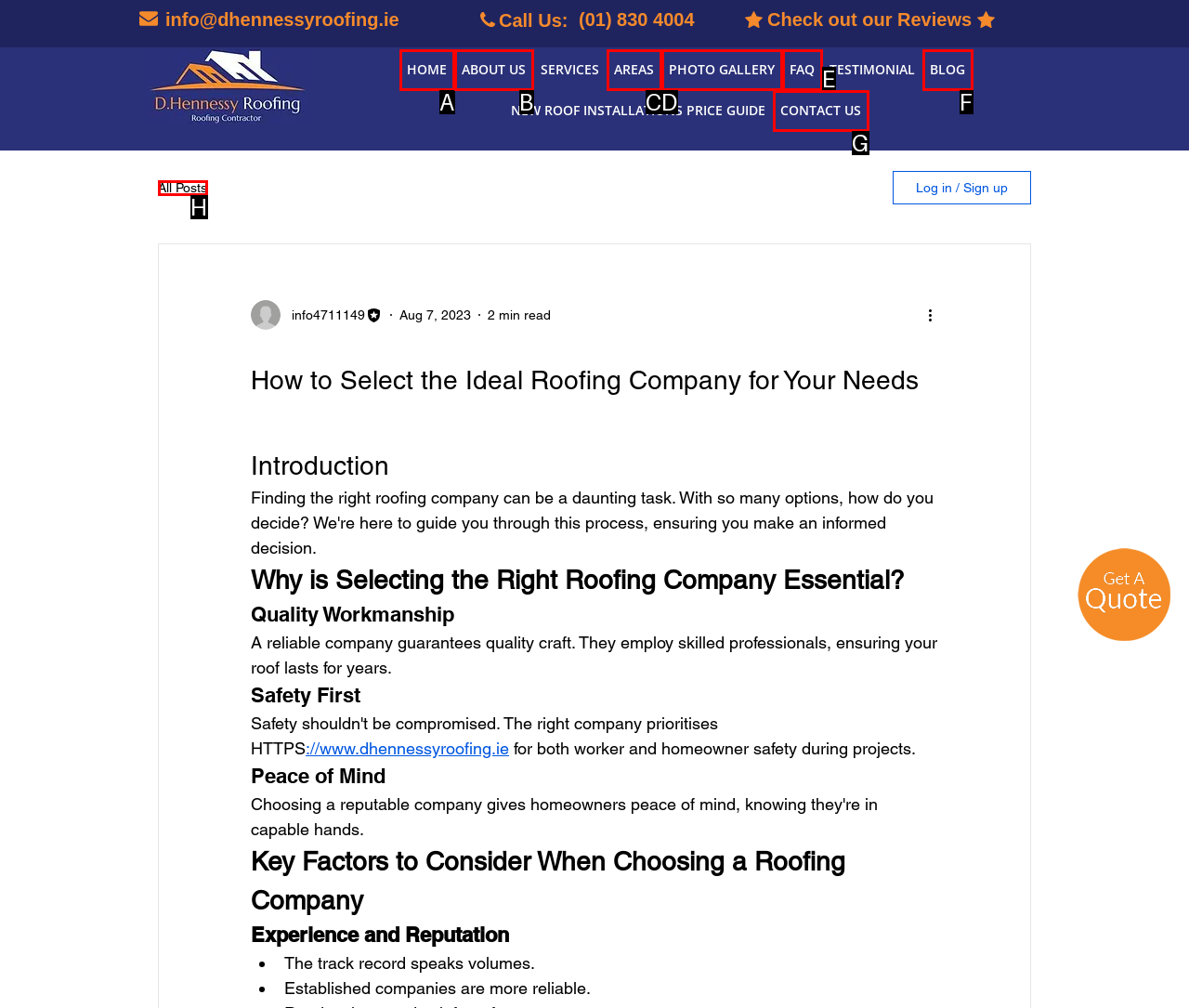Tell me which one HTML element best matches the description: AREAS Answer with the option's letter from the given choices directly.

C